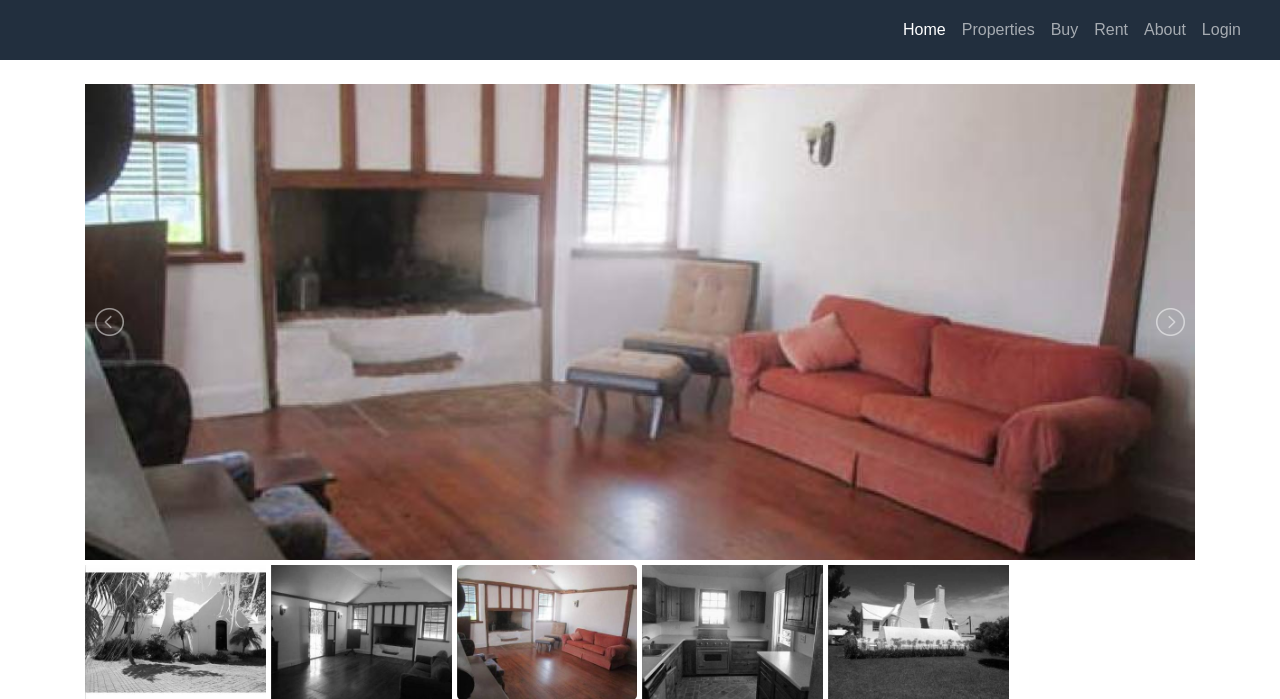What are the two small buttons on the right side?
Please look at the screenshot and answer using one word or phrase.

Unknown